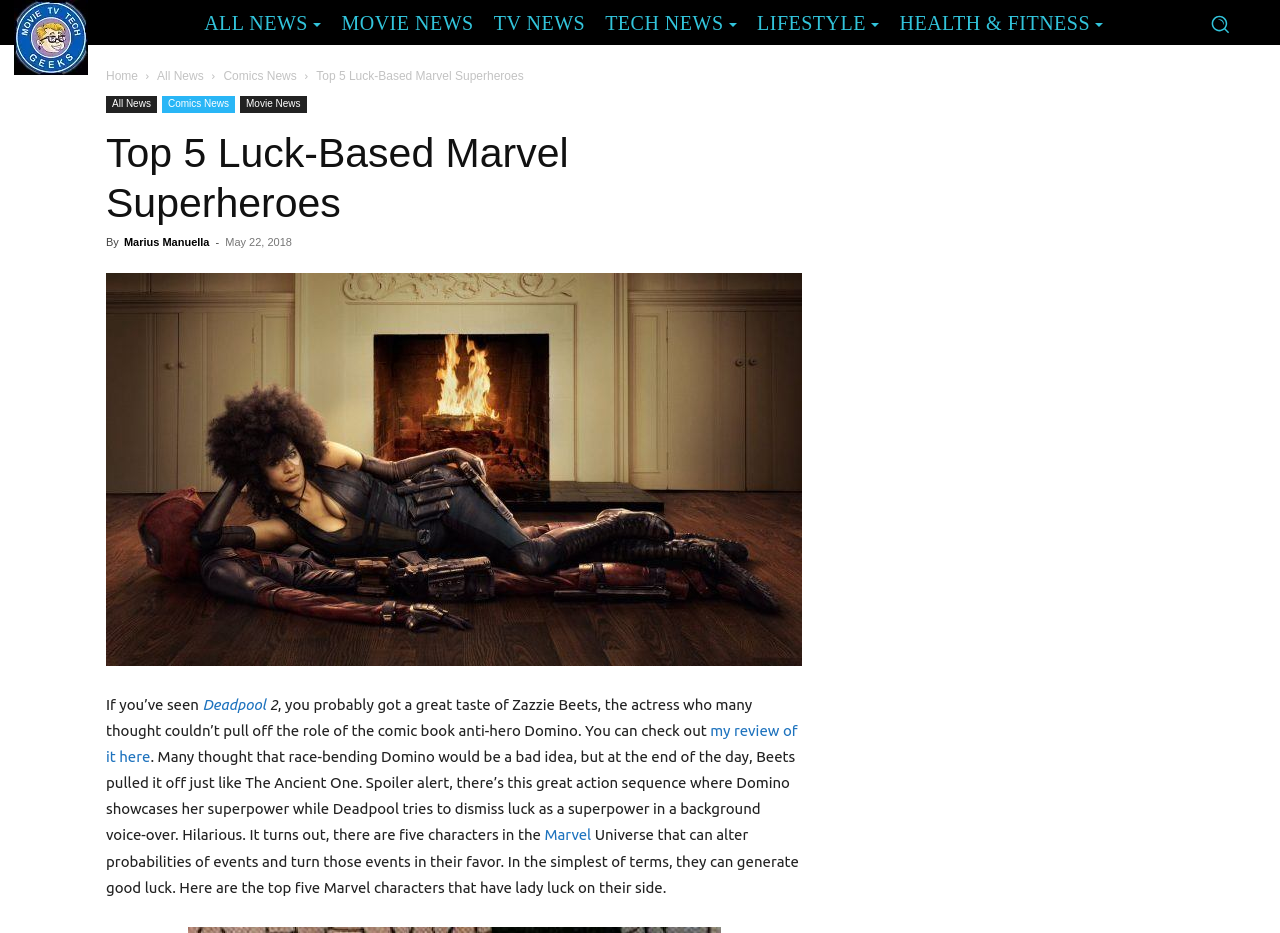Please reply with a single word or brief phrase to the question: 
What is the name of the author of the article?

Marius Manuella